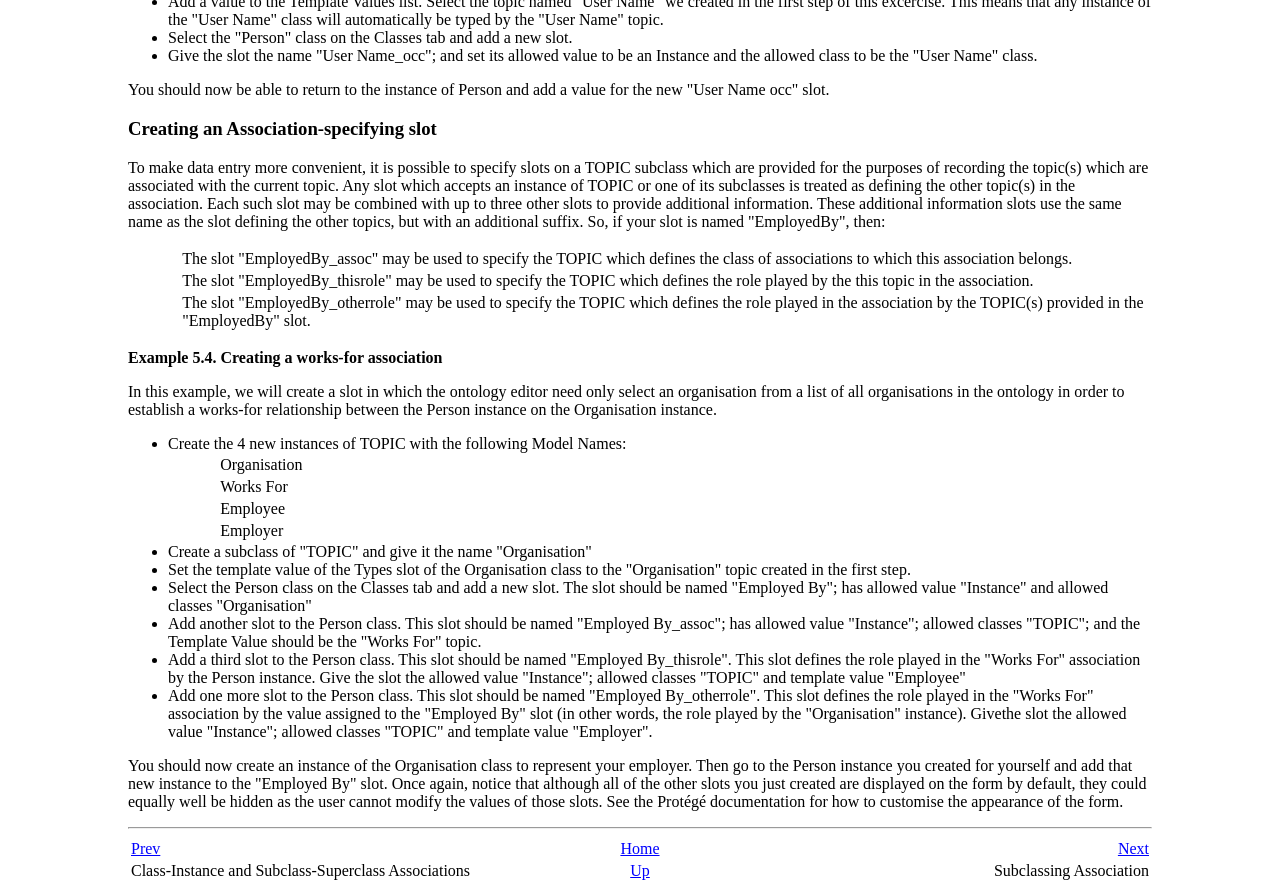Please use the details from the image to answer the following question comprehensively:
How many new instances of TOPIC need to be created in the example?

In the example, 4 new instances of TOPIC need to be created with the following Model Names: Organisation, Works For, Employee, and Employer.